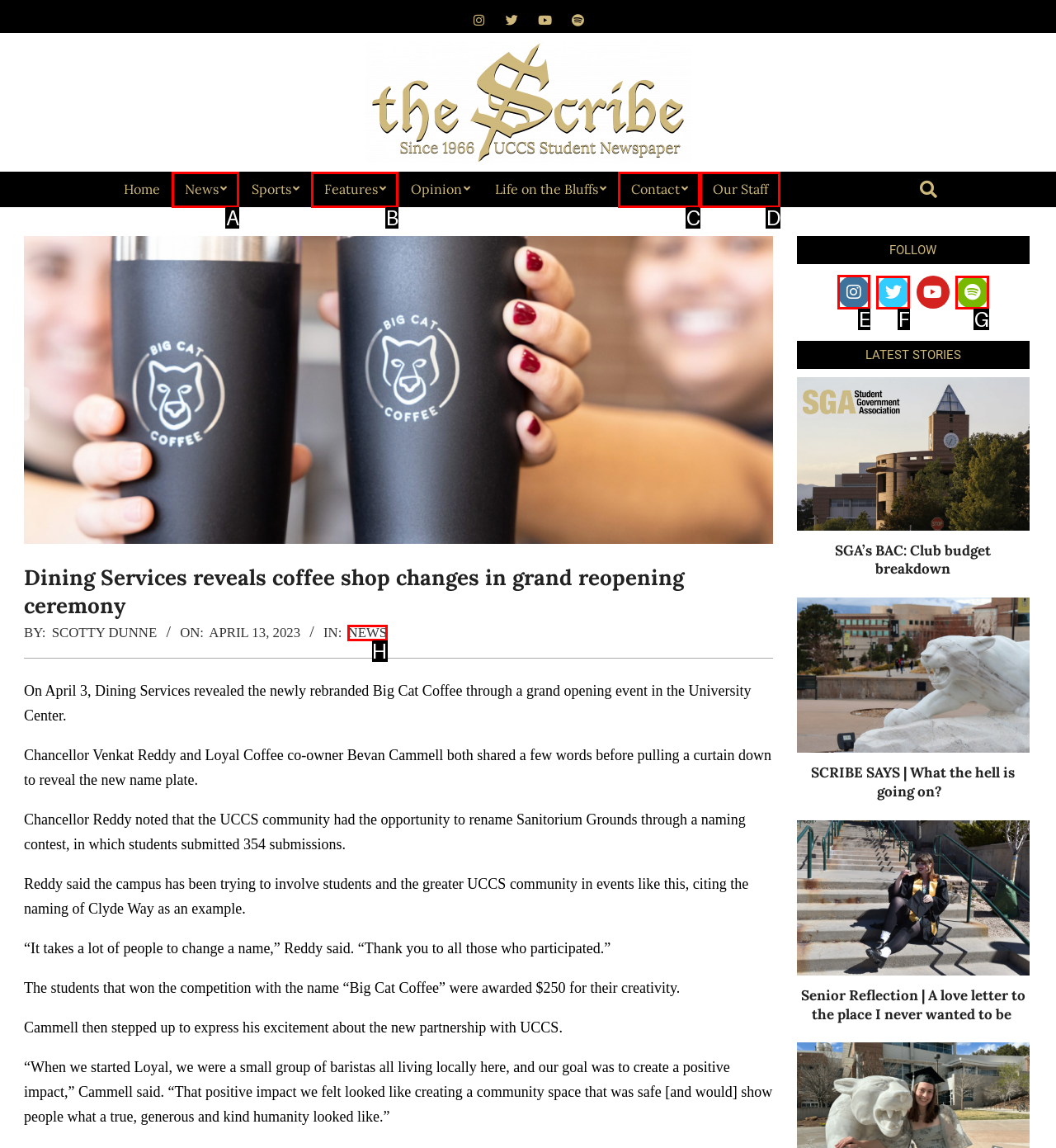Point out which UI element to click to complete this task: Follow The Scribe on social media
Answer with the letter corresponding to the right option from the available choices.

E